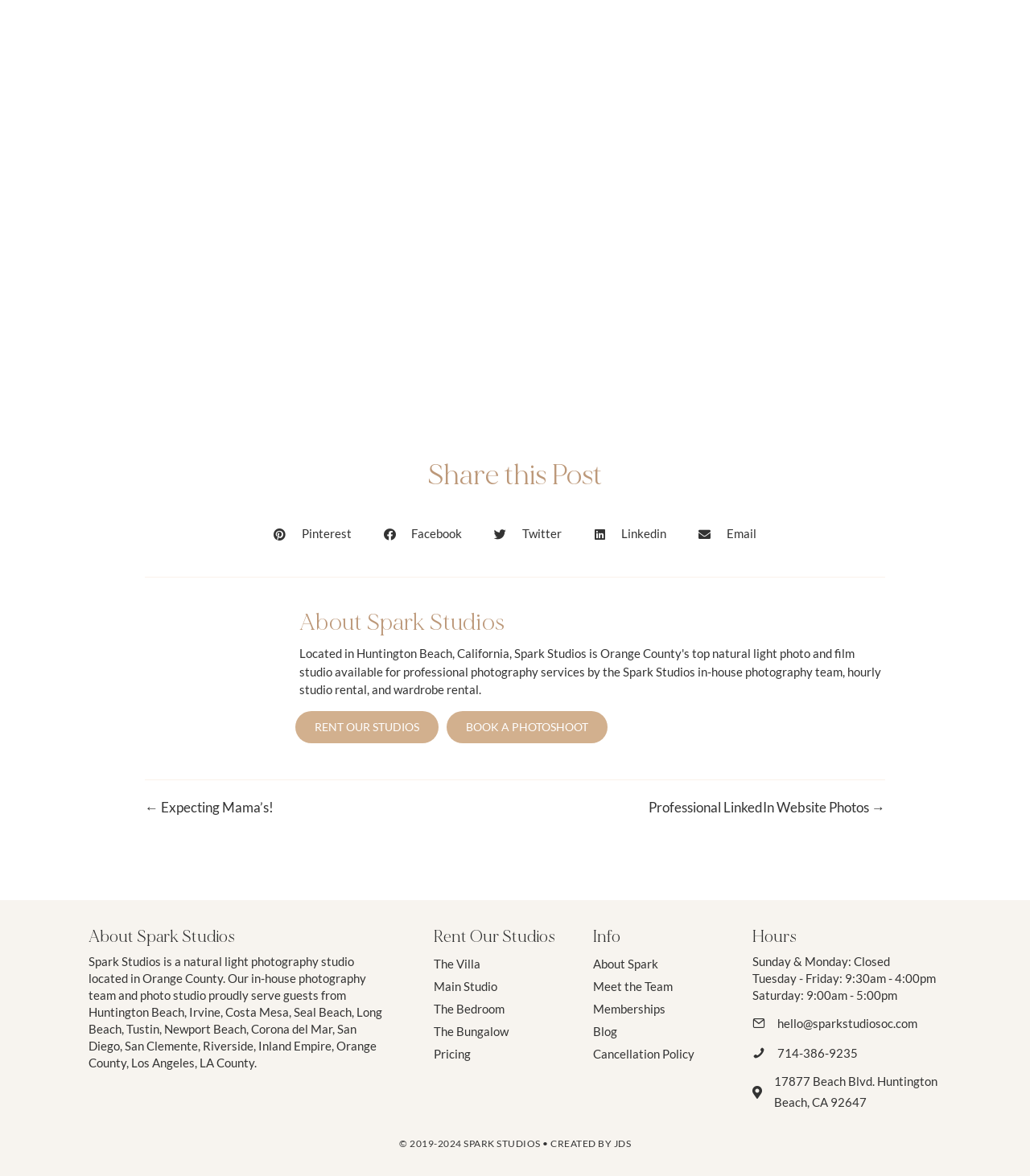Find and indicate the bounding box coordinates of the region you should select to follow the given instruction: "Book a photoshoot".

[0.434, 0.604, 0.59, 0.632]